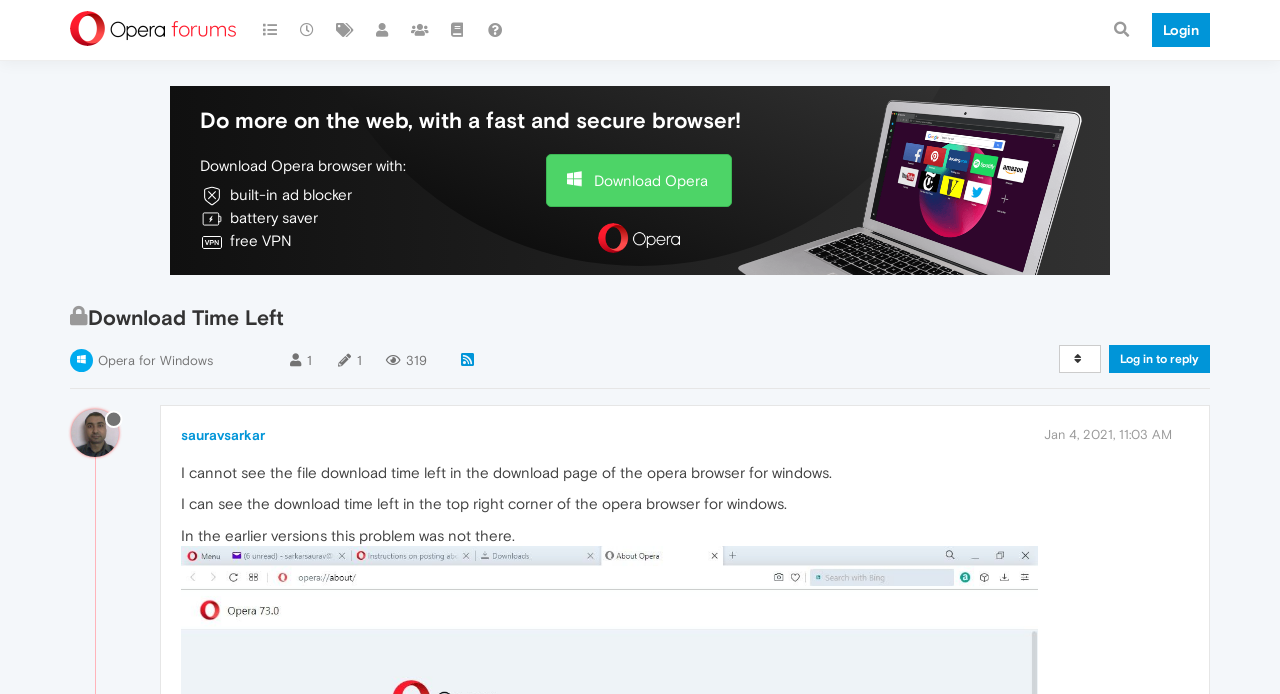How many features of Opera browser are listed?
Please answer the question with a single word or phrase, referencing the image.

3